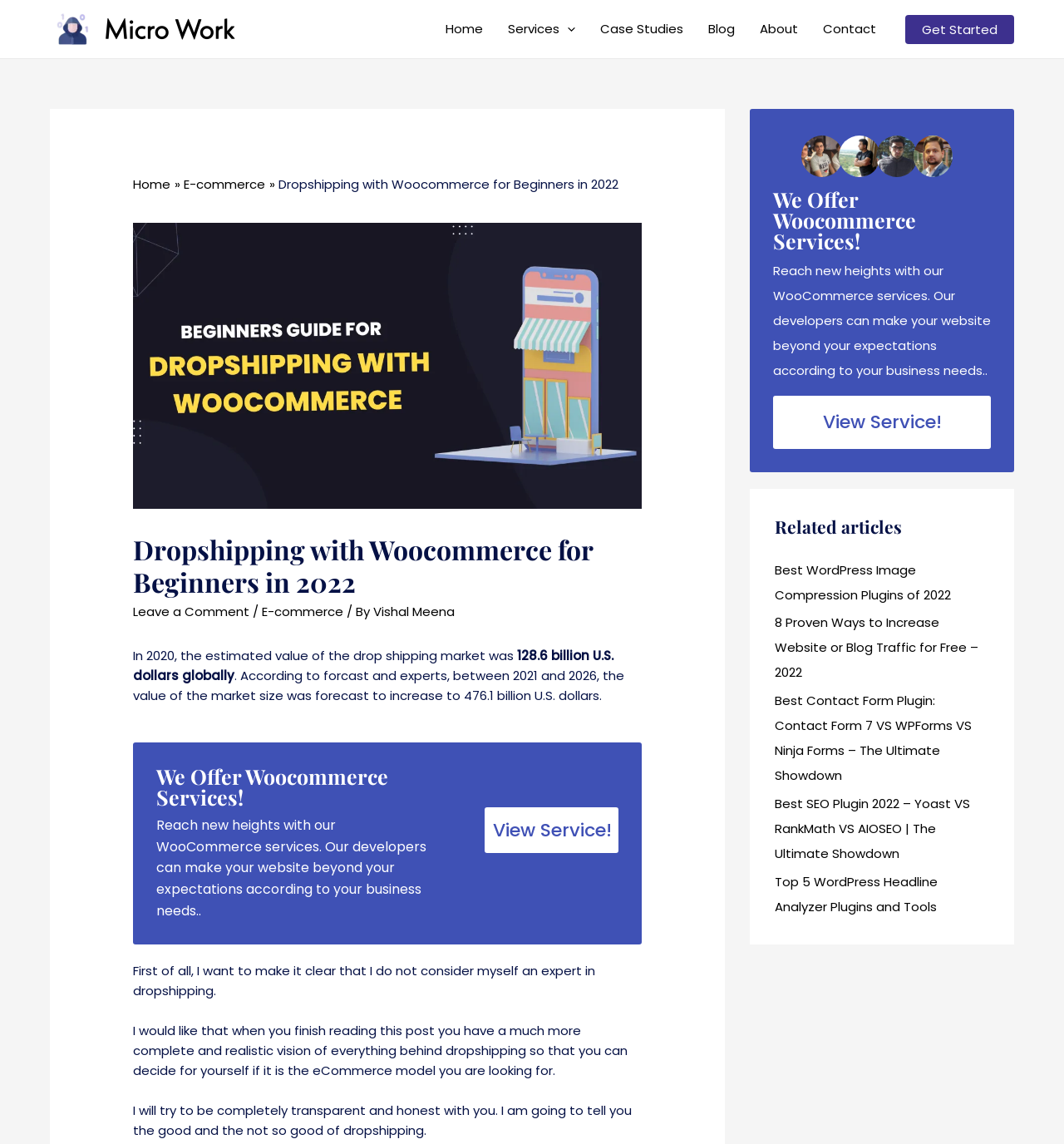Could you locate the bounding box coordinates for the section that should be clicked to accomplish this task: "View the image".

None